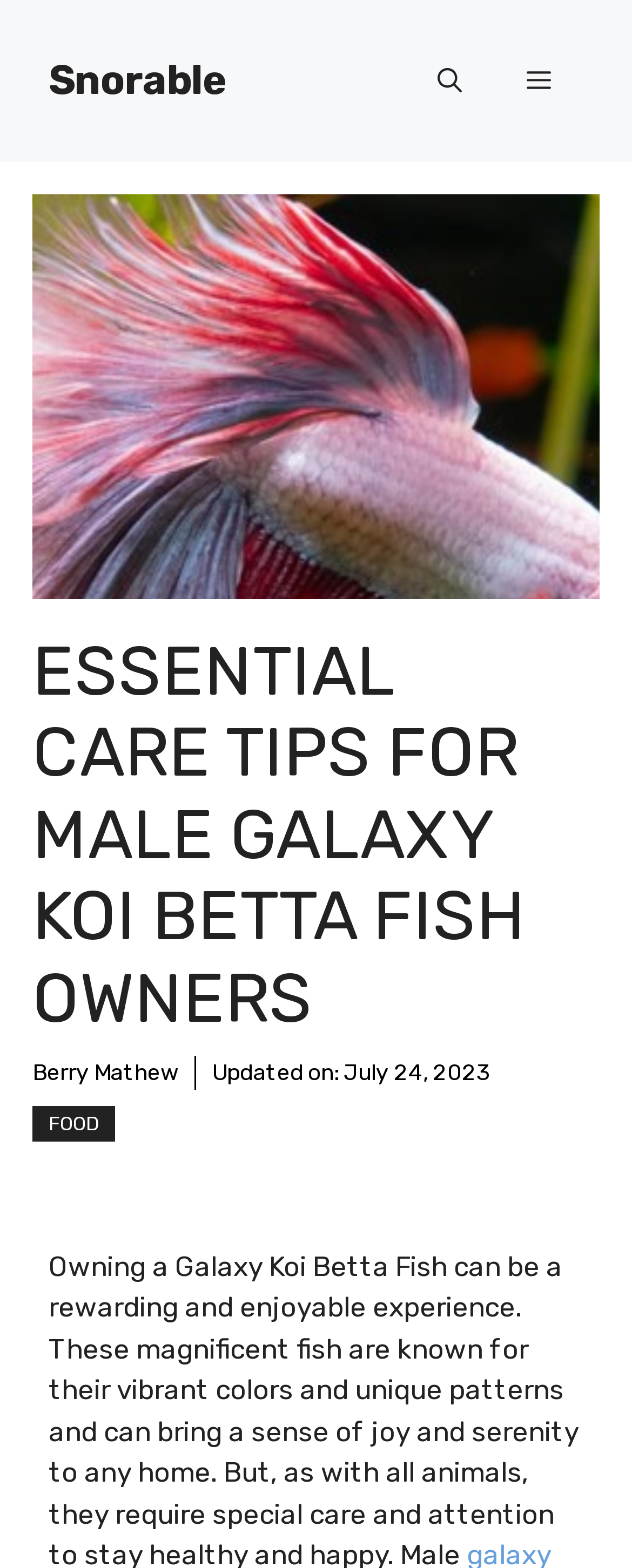Elaborate on the information and visuals displayed on the webpage.

The webpage is about essential care tips for male Galaxy Koi Betta Fish owners. At the top, there is a banner with the site's name, accompanied by a link to "Snorable" on the left and a navigation menu on the right, which includes a search button and a menu button that expands to reveal more options.

Below the banner, there is a large heading that repeats the title of the article. To the right of the heading, there is a link to the author, "Berry Mathew", and a timestamp indicating when the article was updated, specifically July 24, 2023.

Further down, there is a link to a section titled "FOOD", which is likely a subtopic within the article. Above this link, there is a large figure that takes up most of the width of the page, containing an image related to the care of male Galaxy Koi Betta Fish.